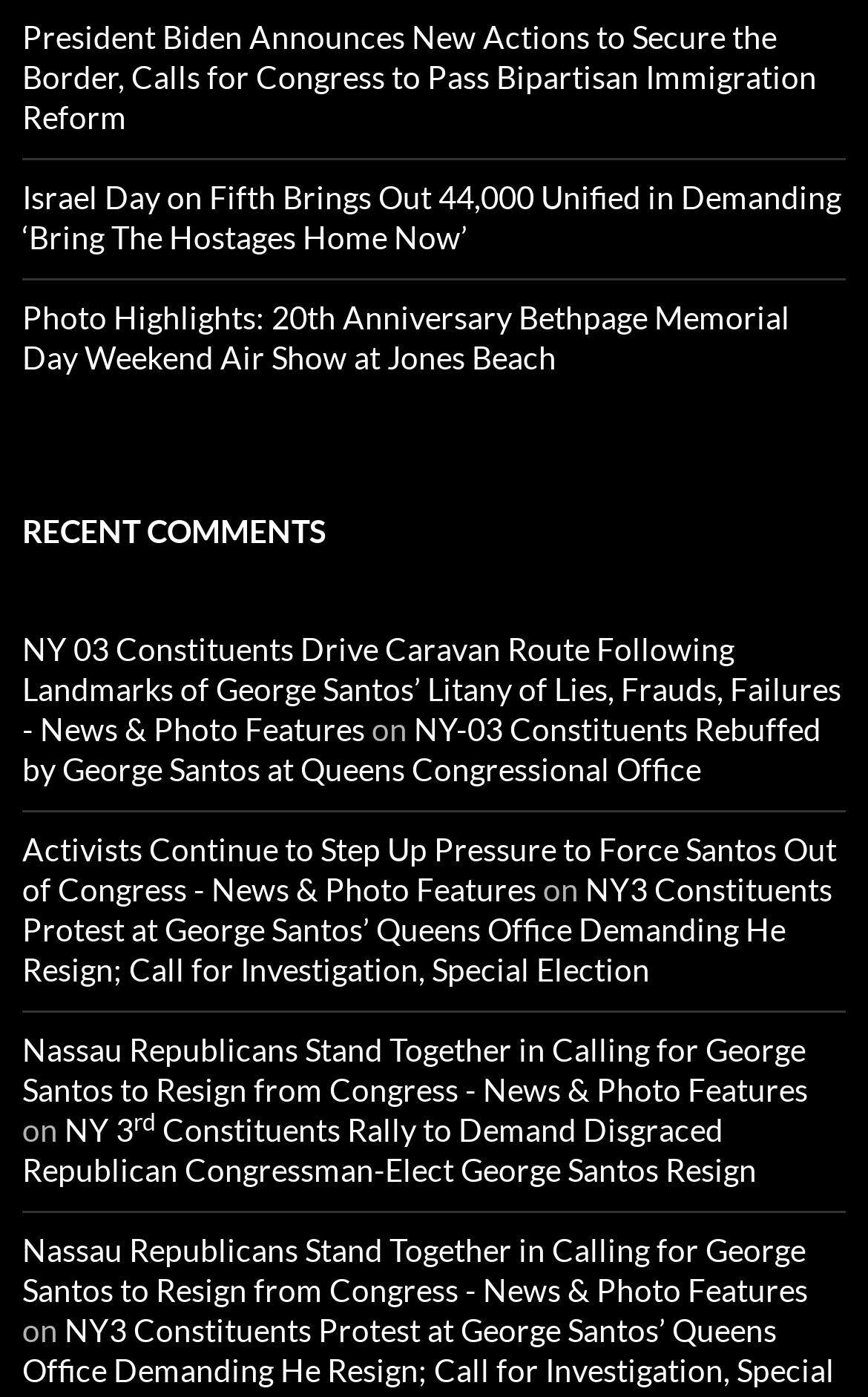Using a single word or phrase, answer the following question: 
What is the topic of the recent comments section?

George Santos